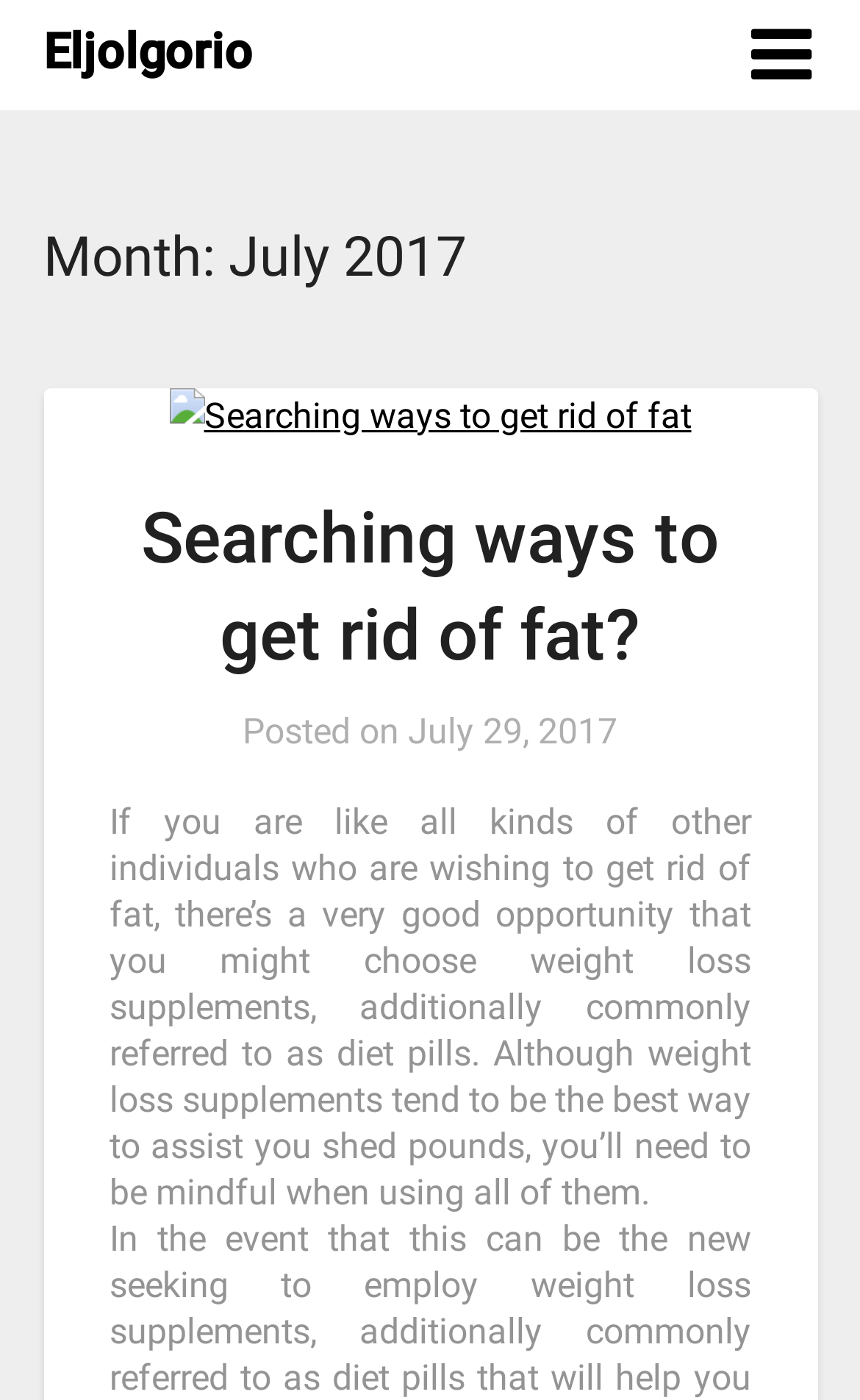Extract the bounding box coordinates of the UI element described by: "July 29, 2017October 6, 2017". The coordinates should include four float numbers ranging from 0 to 1, e.g., [left, top, right, bottom].

[0.474, 0.508, 0.718, 0.537]